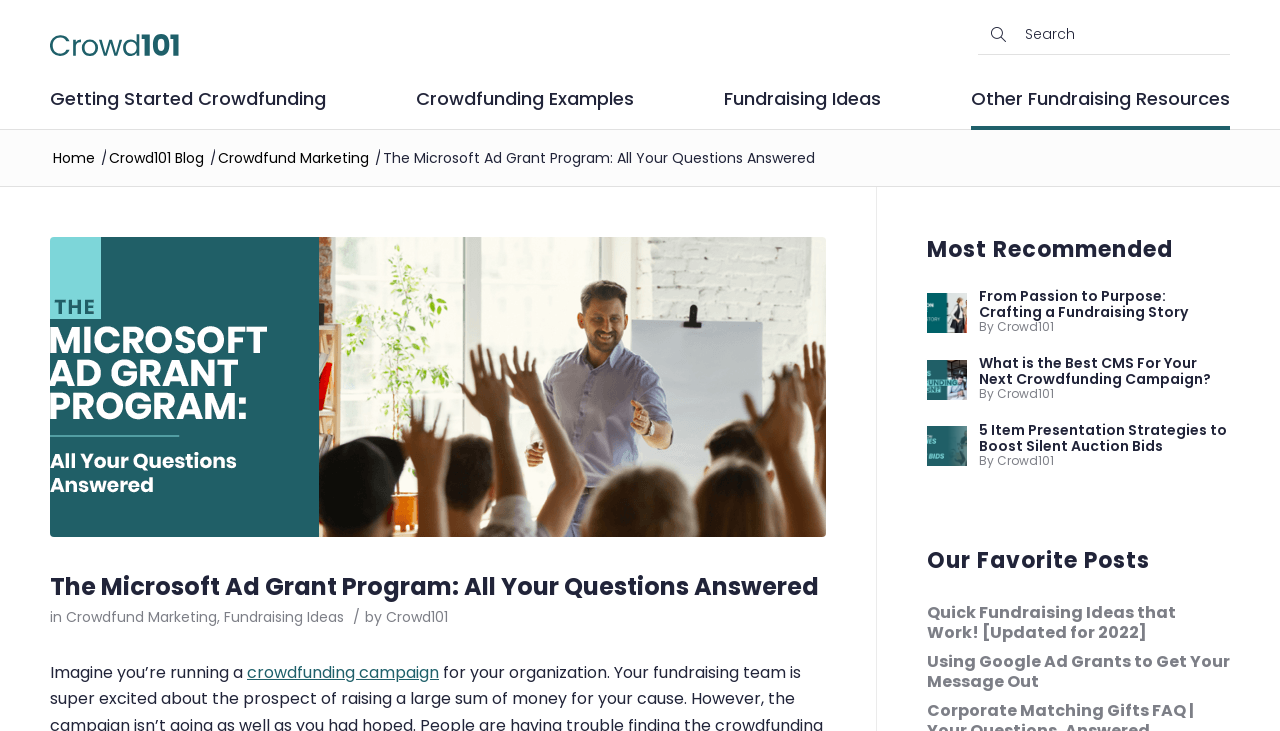Could you locate the bounding box coordinates for the section that should be clicked to accomplish this task: "Explore crowdfunding examples".

[0.325, 0.122, 0.495, 0.17]